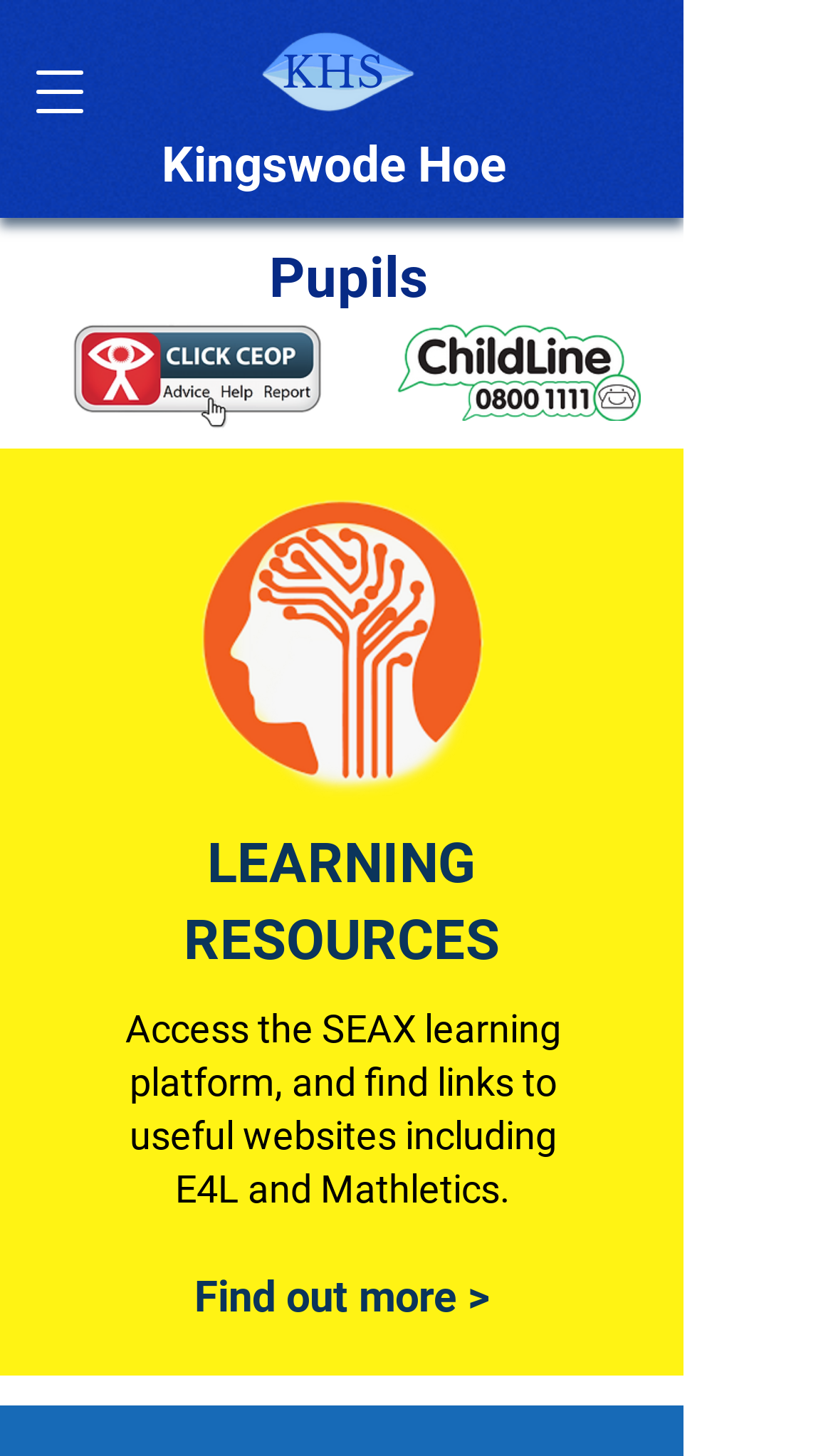What is the name of the school?
Give a detailed explanation using the information visible in the image.

The name of the school can be found in the heading element 'Kingswode Hoe' which is located at the top of the webpage, and also in the link element 'Kingswode Hoe' which is a part of the navigation menu.